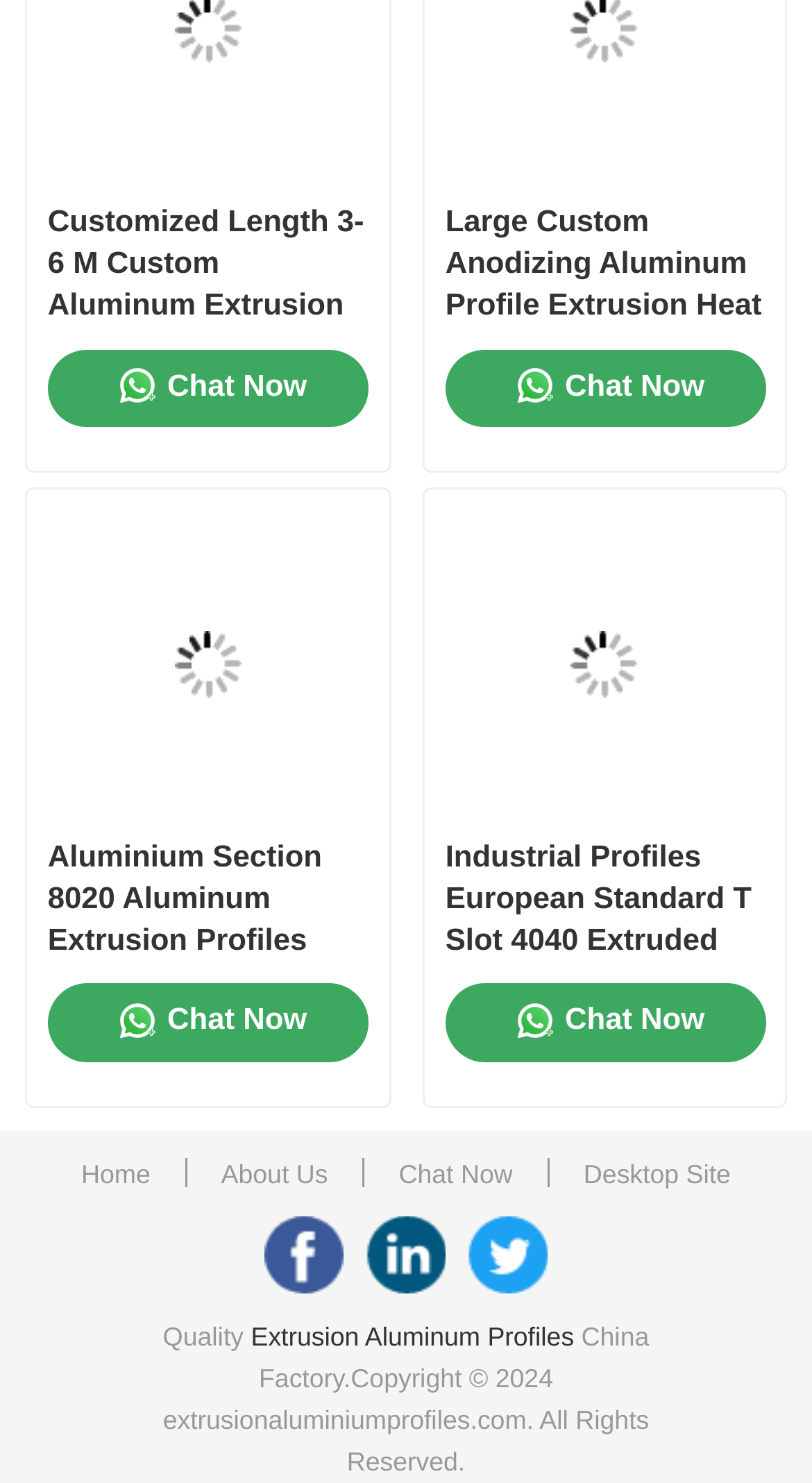Please indicate the bounding box coordinates for the clickable area to complete the following task: "View 'Customized Length 3-6 M Custom Aluminum Extrusion Cost For Industry Usage'". The coordinates should be specified as four float numbers between 0 and 1, i.e., [left, top, right, bottom].

[0.059, 0.136, 0.452, 0.221]